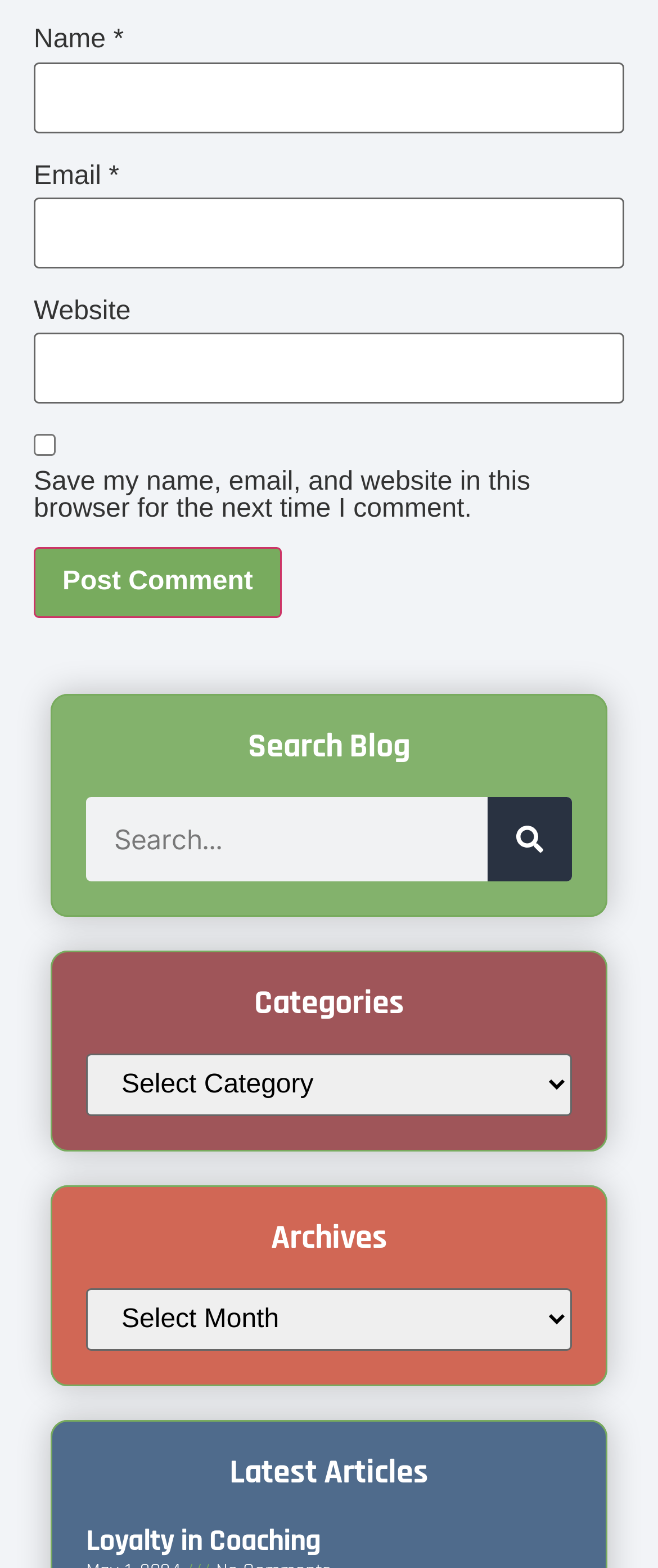Use one word or a short phrase to answer the question provided: 
What is the text of the button next to the search input field?

Search